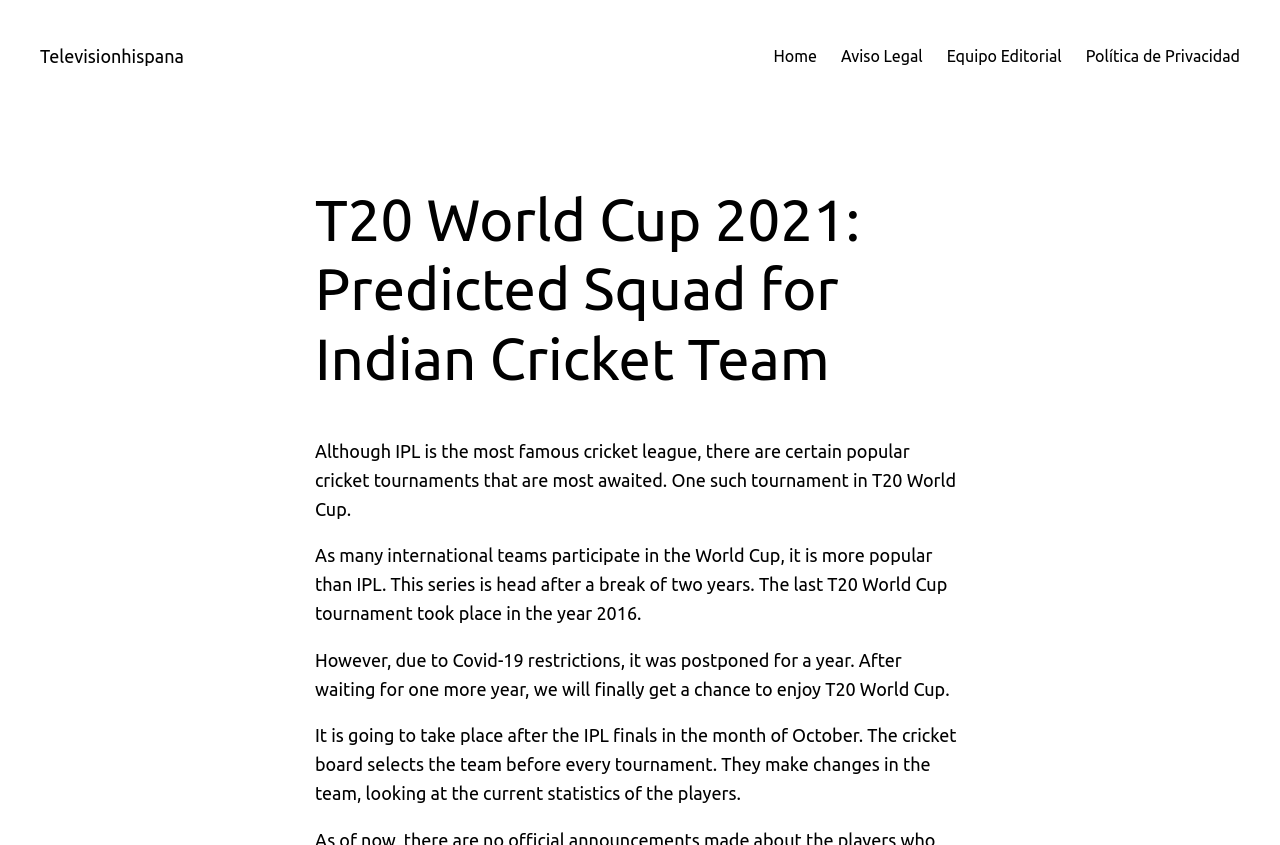Calculate the bounding box coordinates for the UI element based on the following description: "Política de Privacidad". Ensure the coordinates are four float numbers between 0 and 1, i.e., [left, top, right, bottom].

[0.848, 0.052, 0.969, 0.082]